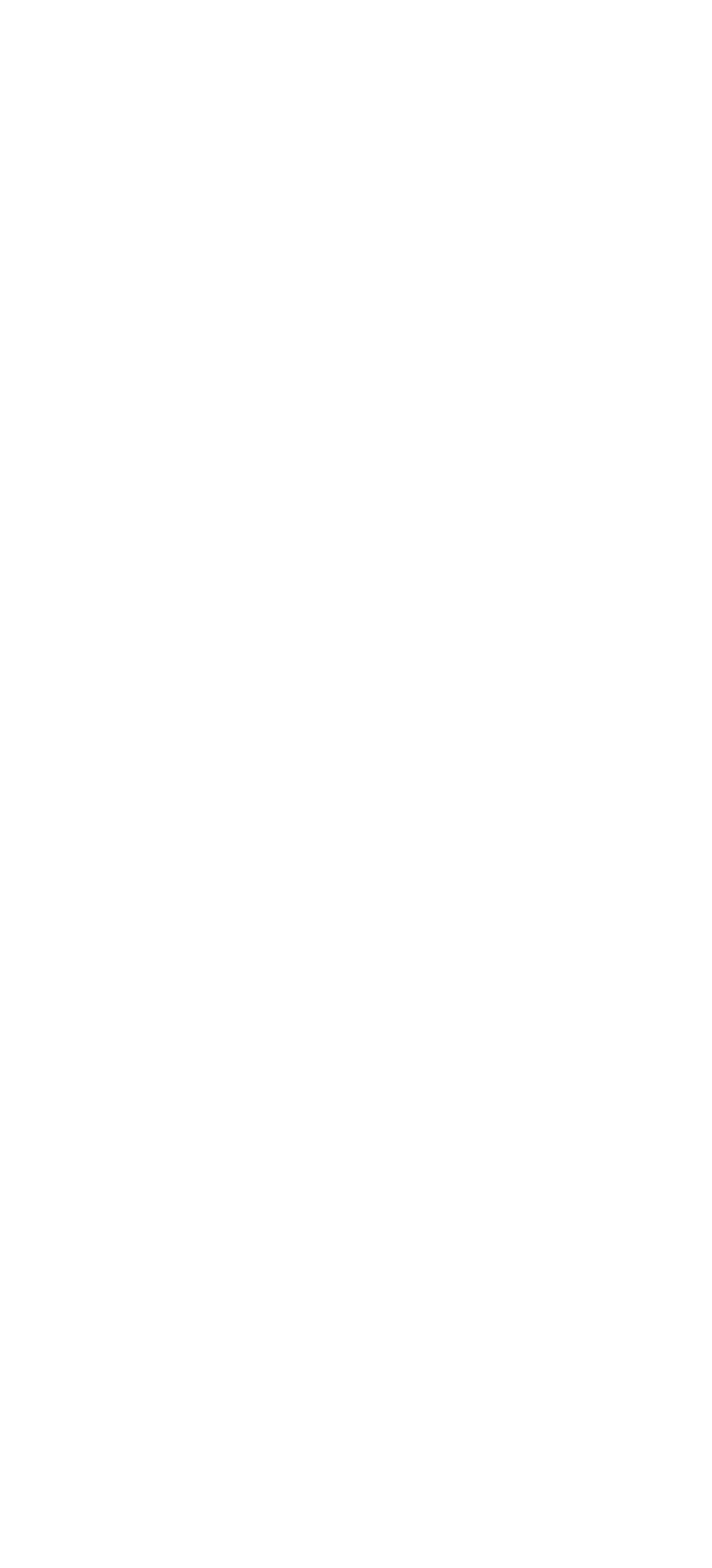Please determine the bounding box coordinates for the element that should be clicked to follow these instructions: "Go to Movies".

[0.525, 0.143, 0.68, 0.167]